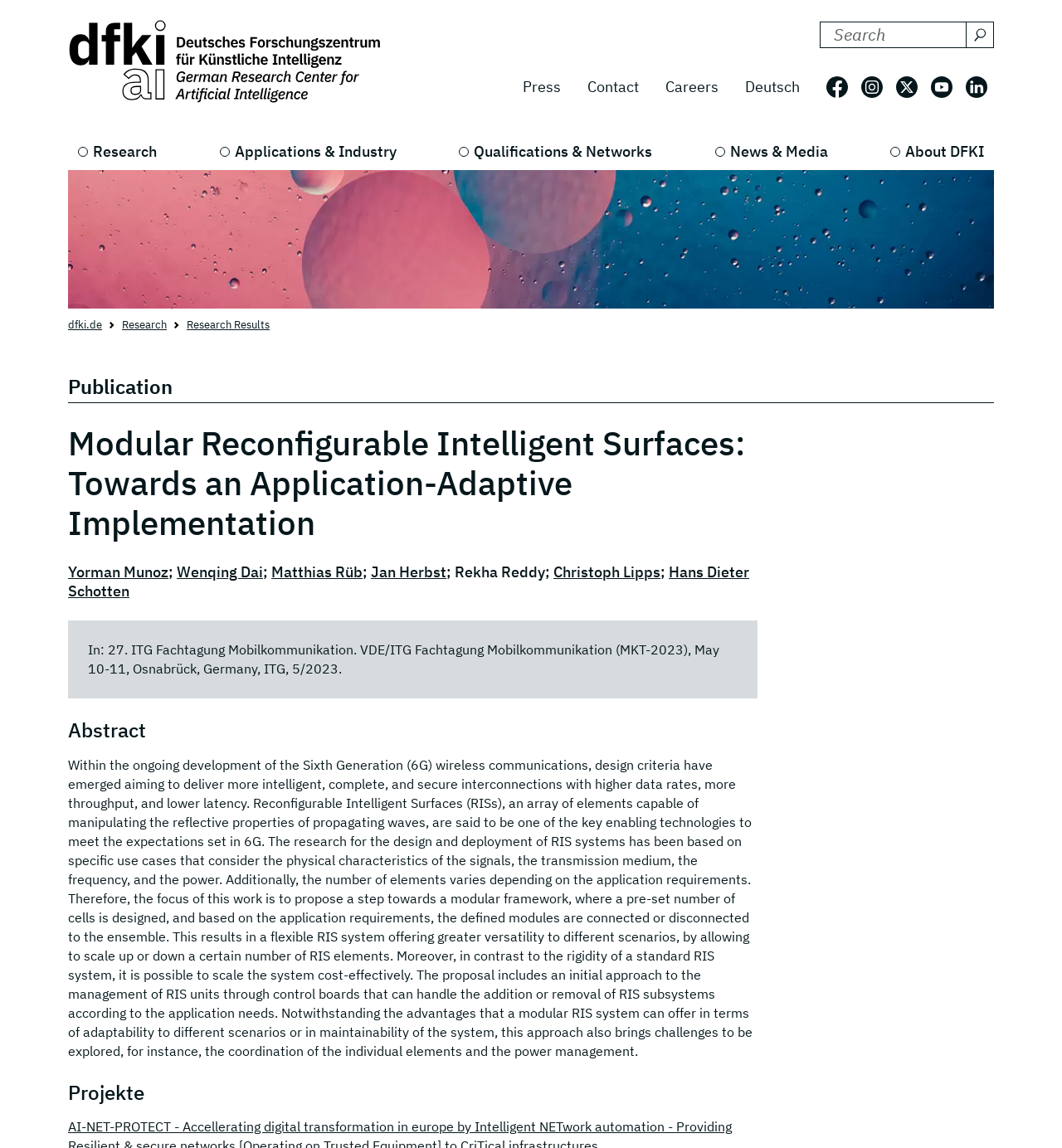Please determine the main heading text of this webpage.

Modular Reconfigurable Intelligent Surfaces: Towards an Application-Adaptive Implementation